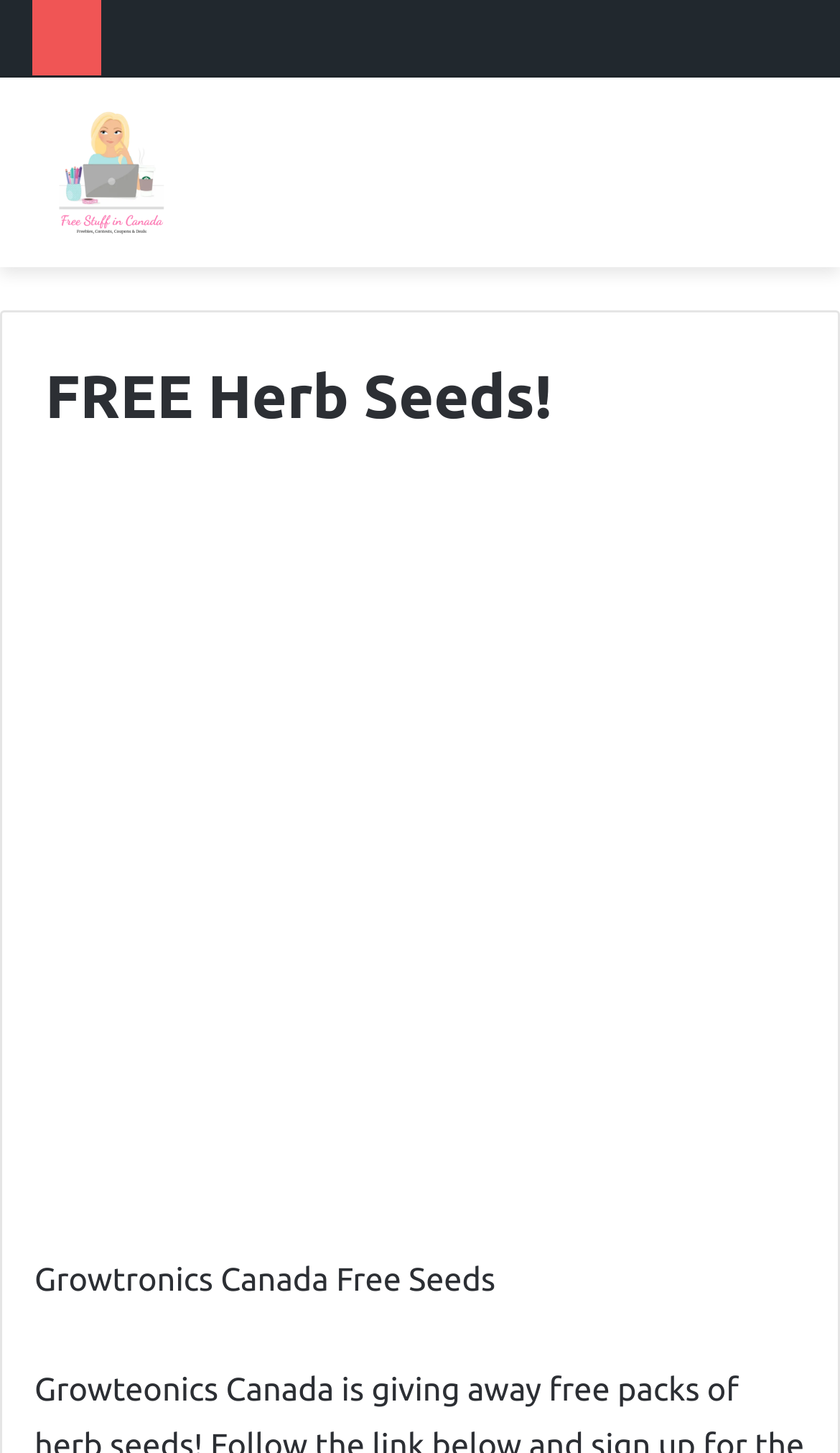Answer the question with a brief word or phrase:
What is the call-to-action in the current post?

Sign up for the Growtronics email newsletter